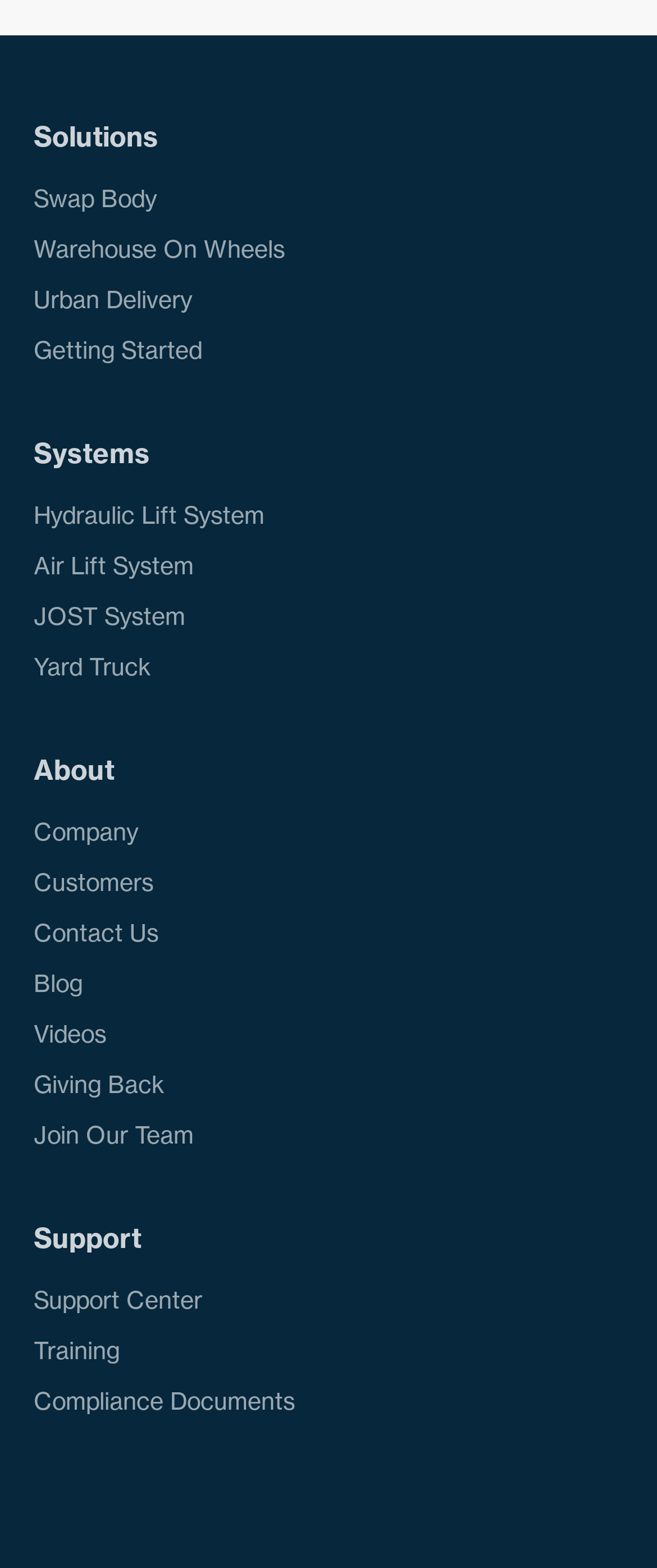Please provide a brief answer to the following inquiry using a single word or phrase:
What are the main categories on the webpage?

Solutions, Systems, About, Support